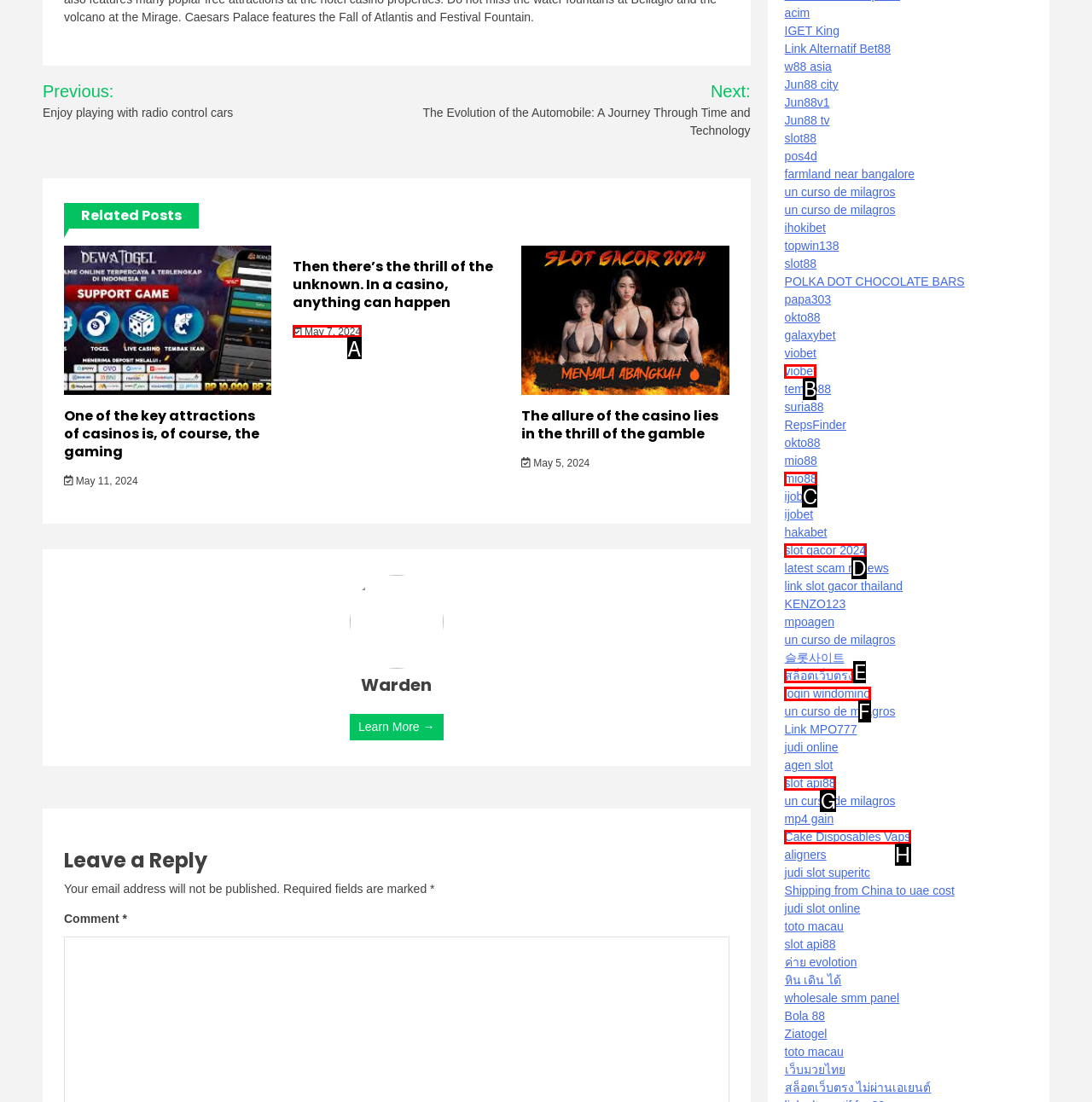Using the description: slot gacor 2024
Identify the letter of the corresponding UI element from the choices available.

D